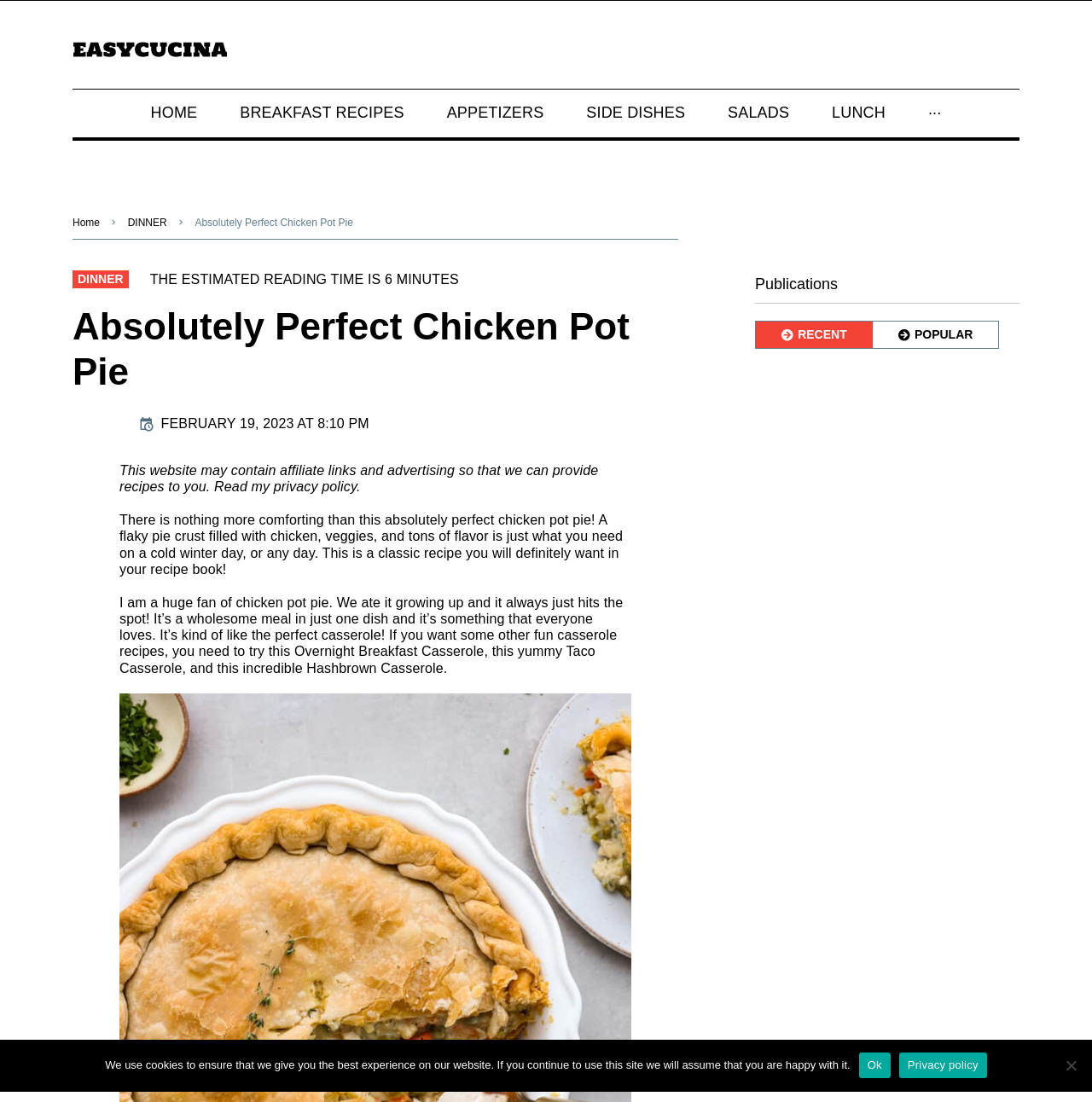What is the date of the publication?
Refer to the image and offer an in-depth and detailed answer to the question.

I determined the answer by looking at the text 'FEBRUARY 19, 2023 AT 8:10 PM' located below the main heading.